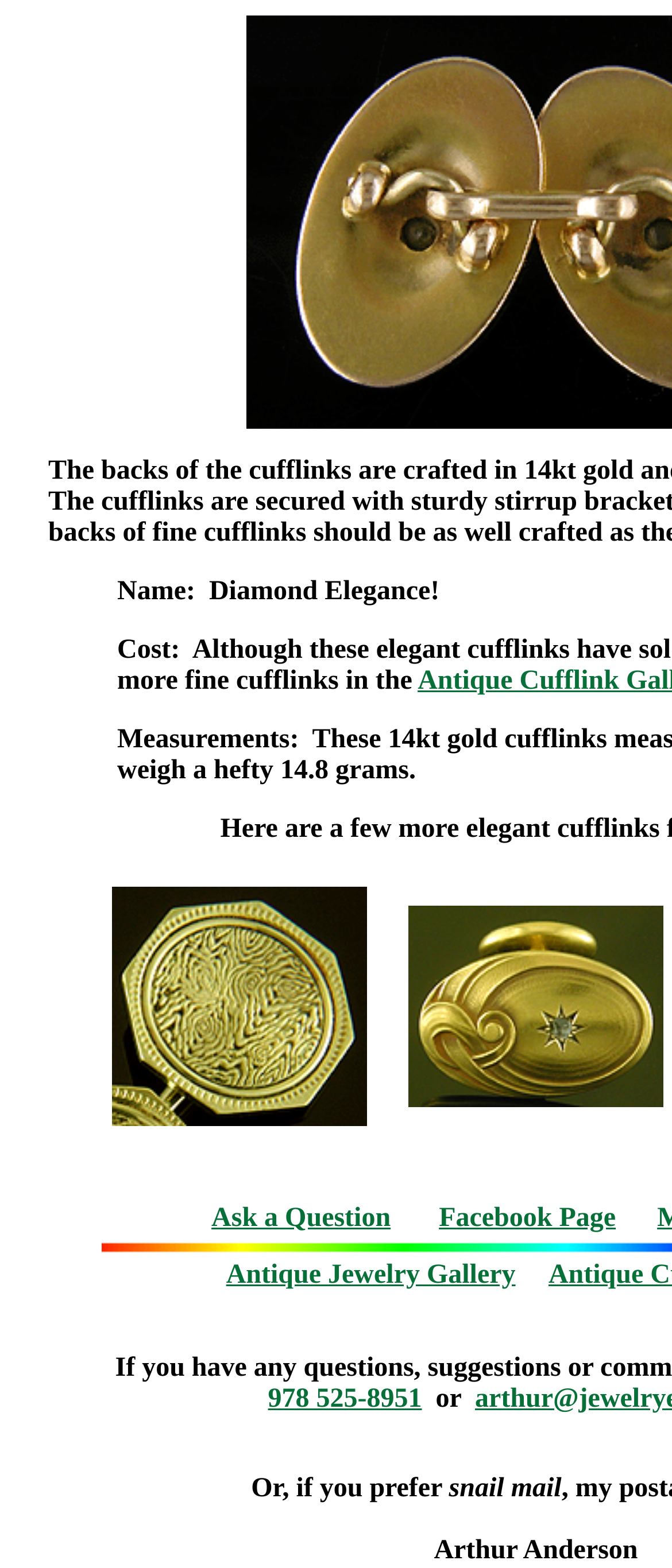How many cufflink images are displayed?
Based on the image content, provide your answer in one word or a short phrase.

2